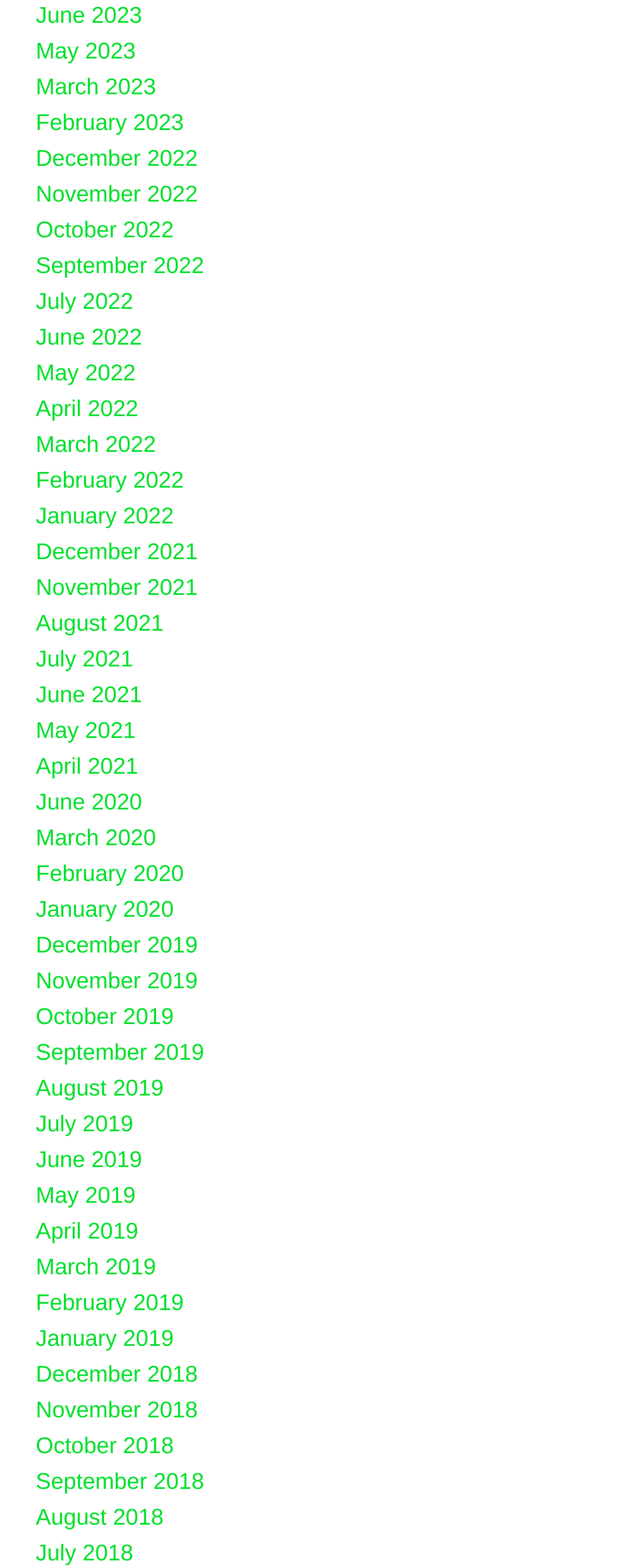How many links are there for the year 2022?
Look at the image and respond to the question as thoroughly as possible.

I counted the number of links with '2022' in their text and found that there are 12 links for the year 2022.